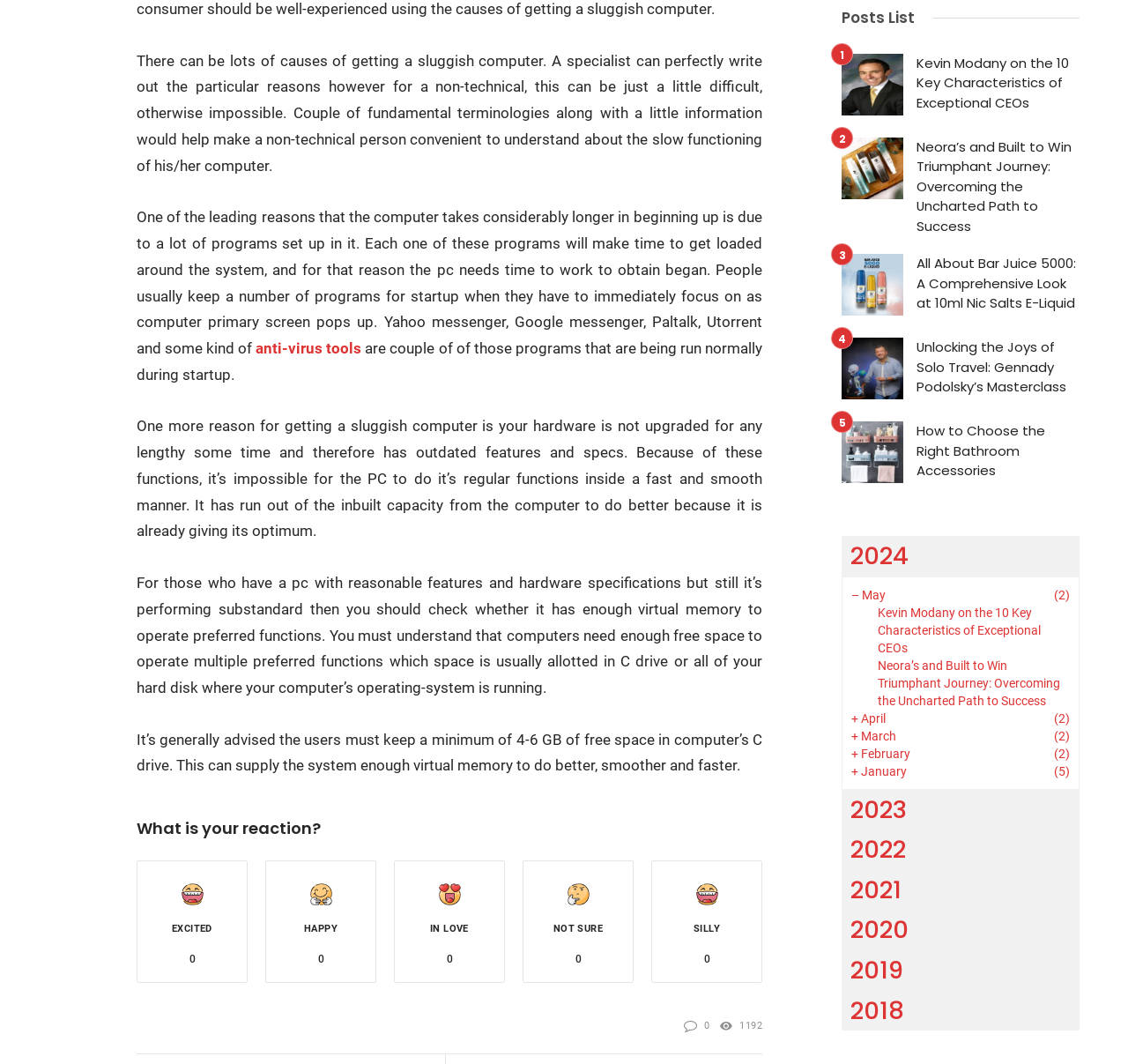Provide the bounding box coordinates of the HTML element described by the text: "+ March (2)".

[0.755, 0.683, 0.948, 0.7]